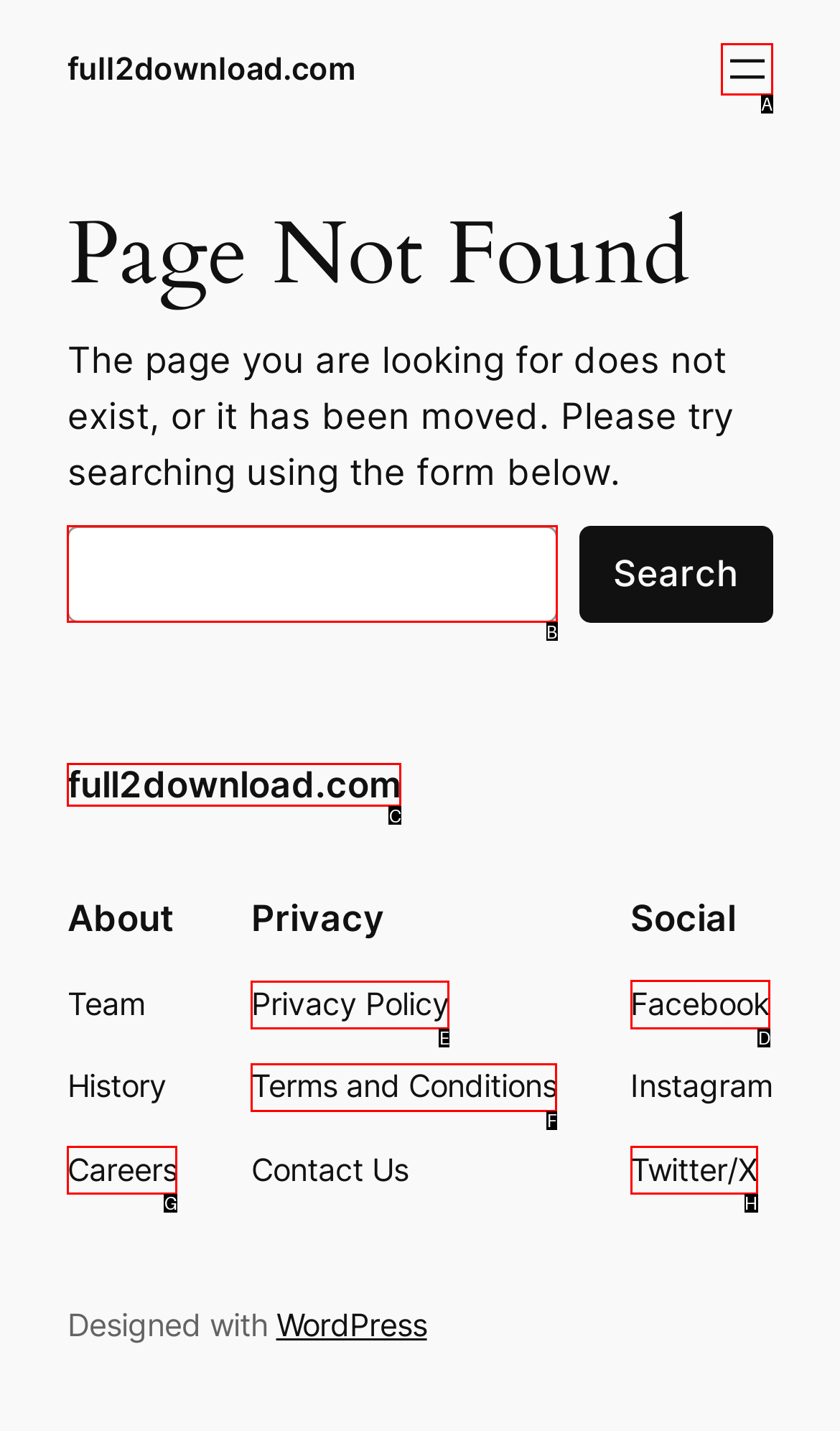Choose the letter of the option you need to click to Check Facebook page. Answer with the letter only.

D